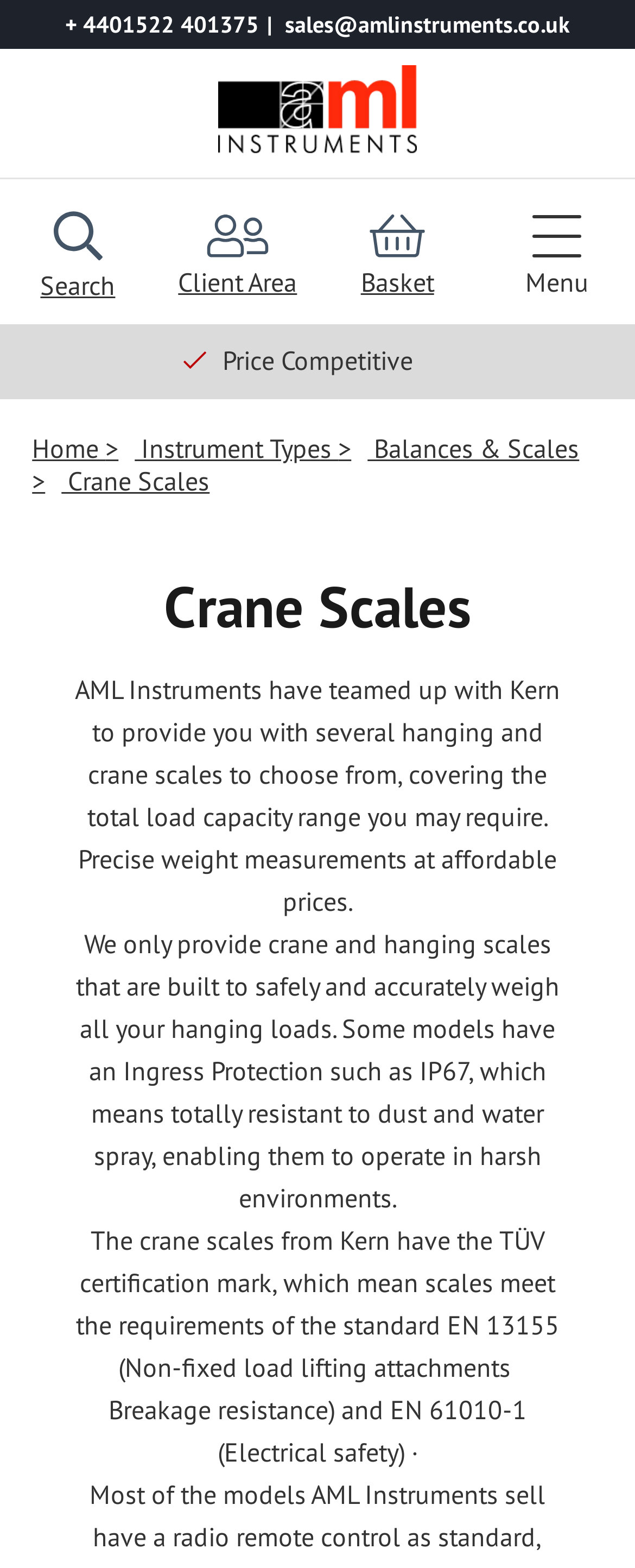What is the company's email address?
Provide a one-word or short-phrase answer based on the image.

sales@amlinstruments.co.uk